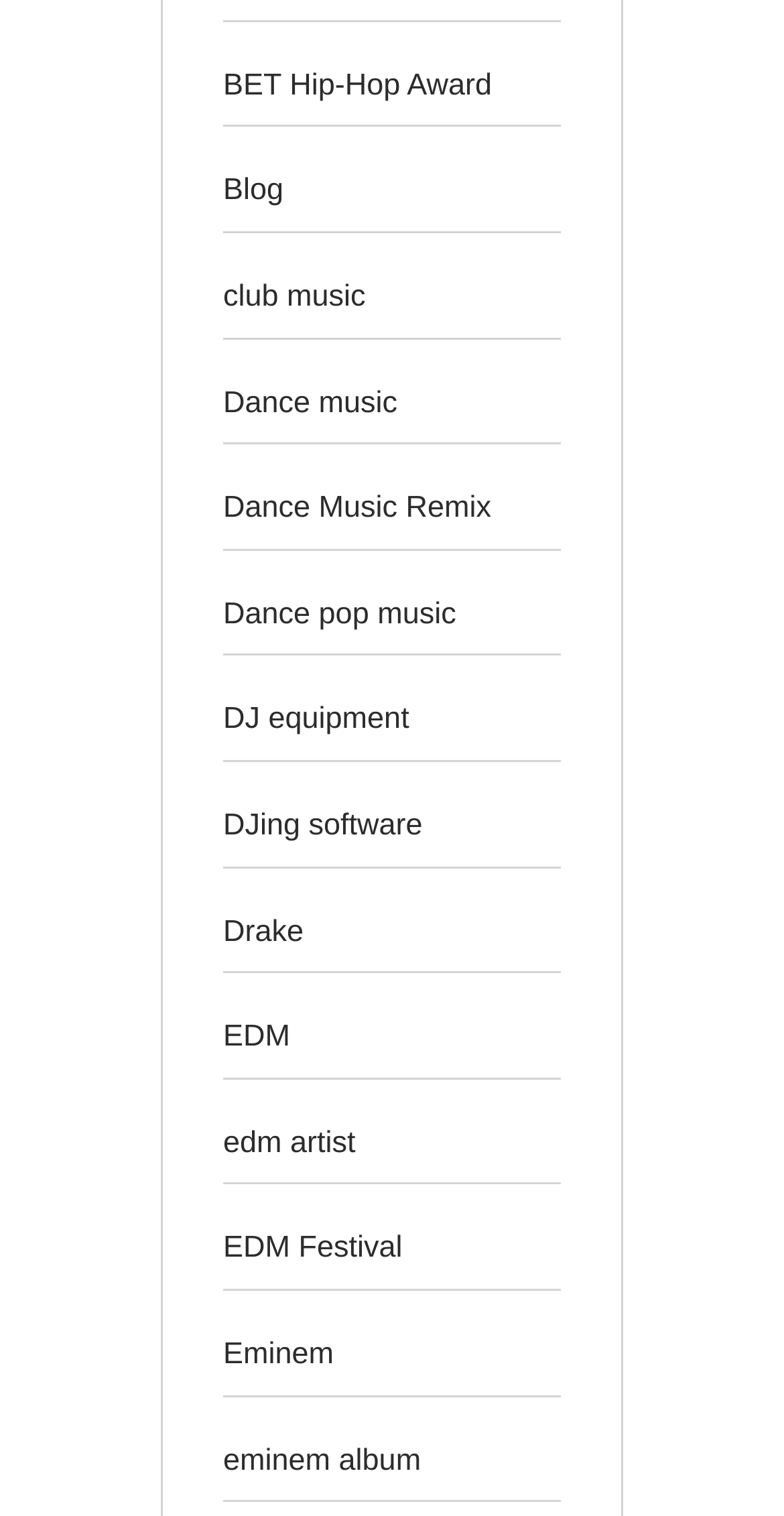What is the purpose of 'DJ equipment'?
Use the information from the screenshot to give a comprehensive response to the question.

The link 'DJ equipment' is located near other links related to DJing, such as 'DJing software', which suggests that 'DJ equipment' is used for DJing purposes.